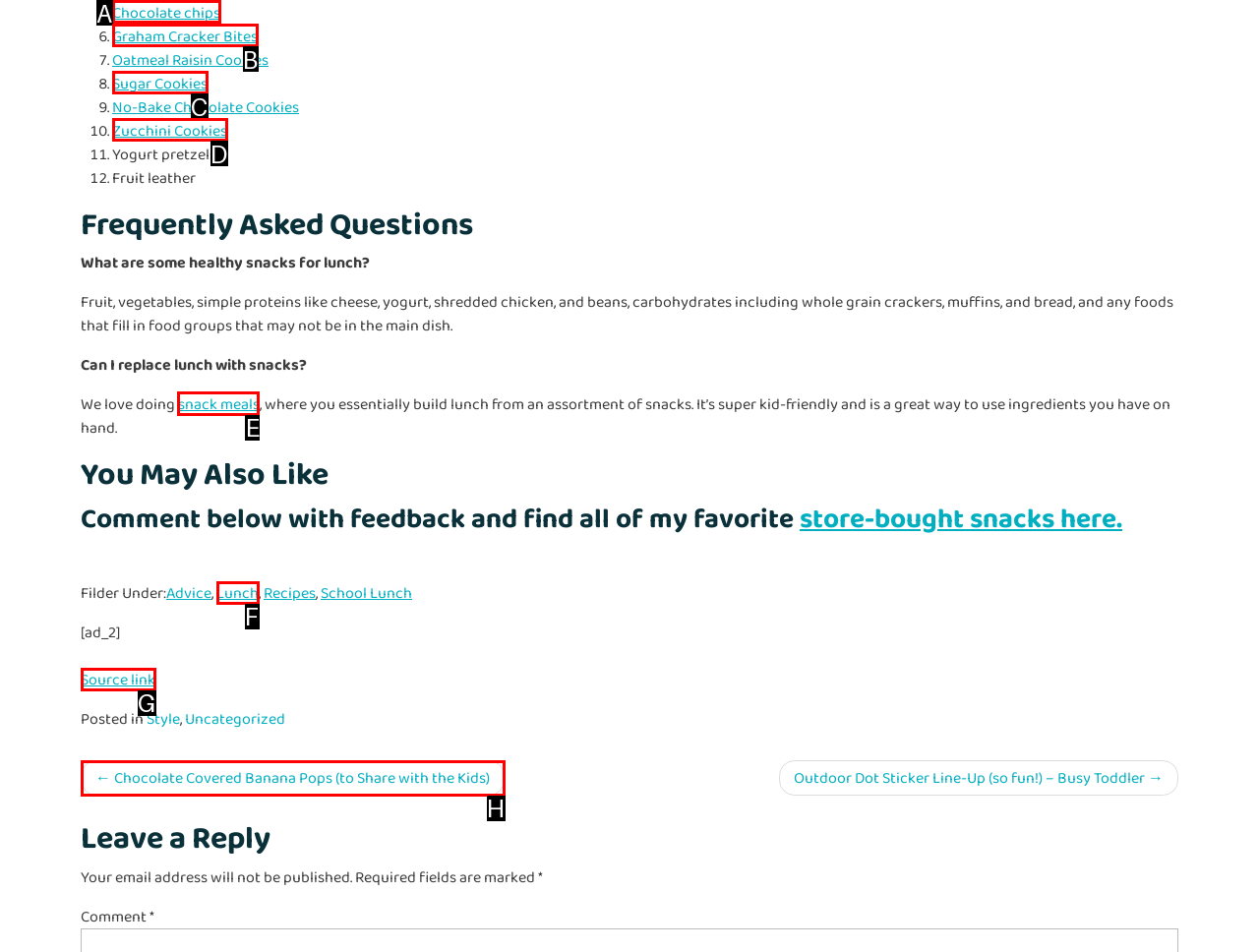Tell me which letter corresponds to the UI element that will allow you to Click on 'snack meals'. Answer with the letter directly.

E